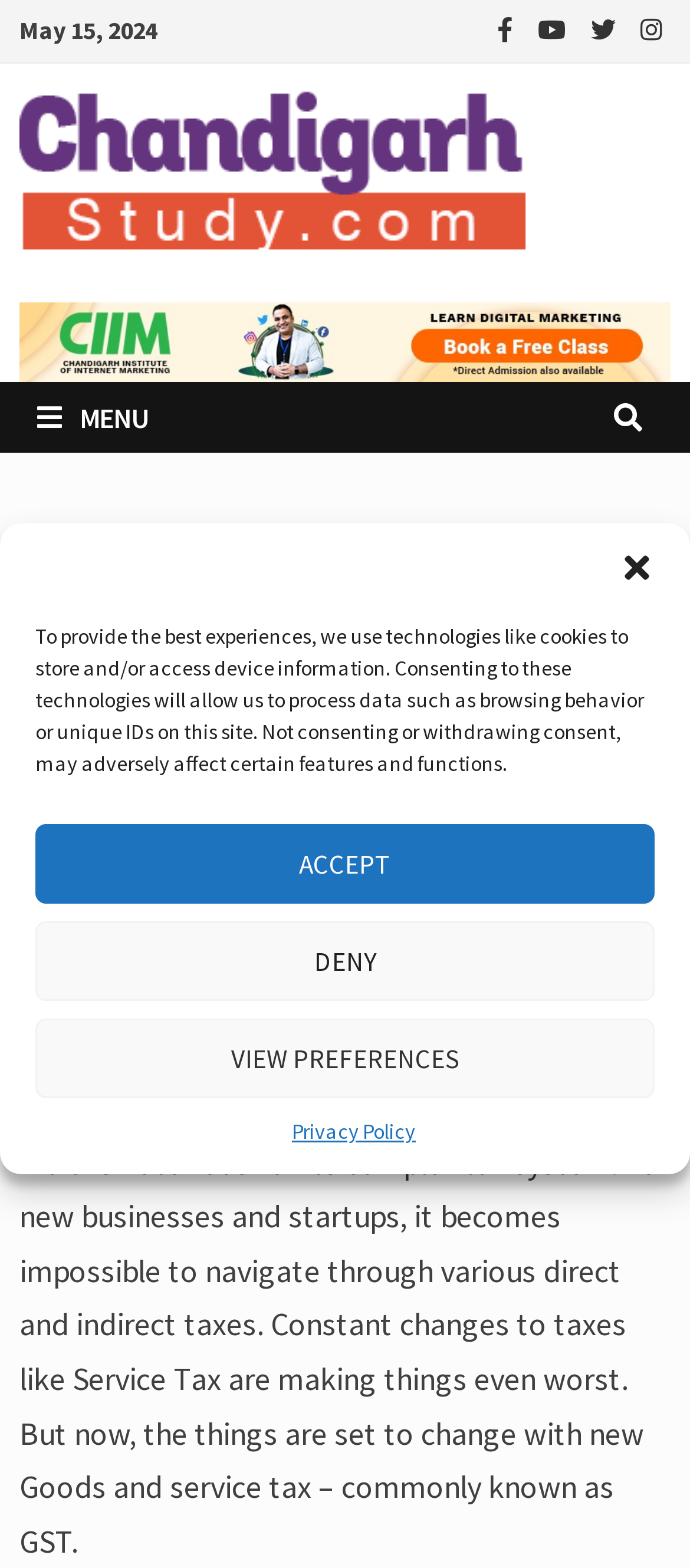Describe every aspect of the webpage comprehensively.

The webpage is about the impact of Goods and Services Tax (GST) in India, specifically discussing how it affects small and business. At the top, there is a dialog box for managing cookie consent, which includes buttons to accept, deny, or view preferences, as well as a link to the privacy policy. 

Below the dialog box, there is a date "May 15, 2024" and four social media links represented by icons. 

On the top-left corner, there is a link to "Top Best Coaching Academy Chandigarh" accompanied by an image with the same name. Next to it, there is a menu button with a dropdown list containing links to "CHANDIGARH" and "NEWS". 

The main content of the webpage starts with a heading "Impact of GST (Goods and Service Tax) in India" followed by an image with the same title. The text below explains that GST has become a reality in India since July 1, and discusses the complexities of the tax system, highlighting the challenges faced by new businesses and startups.